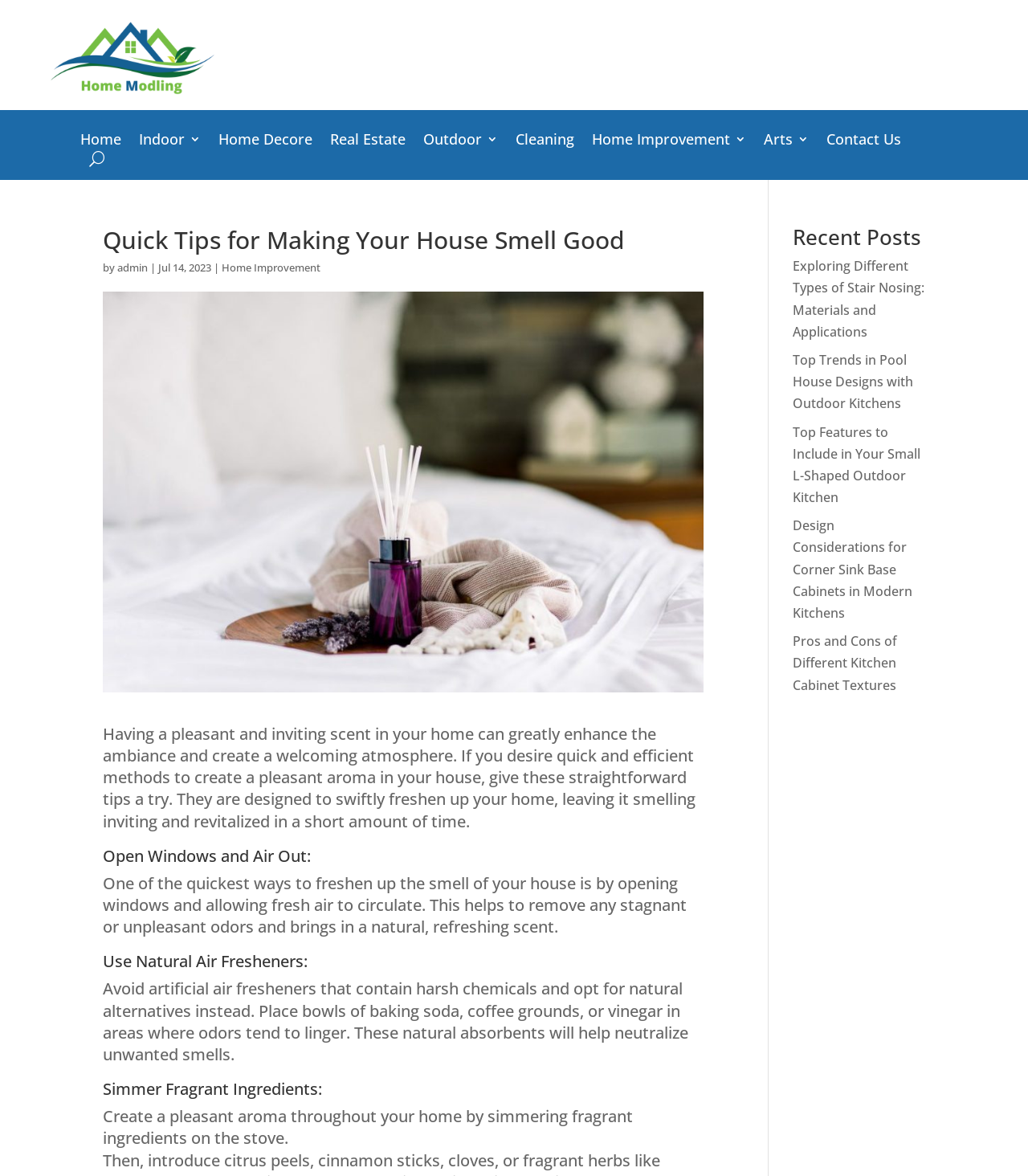Please identify the bounding box coordinates of the element on the webpage that should be clicked to follow this instruction: "Explore the 'Recent Posts' section". The bounding box coordinates should be given as four float numbers between 0 and 1, formatted as [left, top, right, bottom].

[0.771, 0.193, 0.9, 0.217]